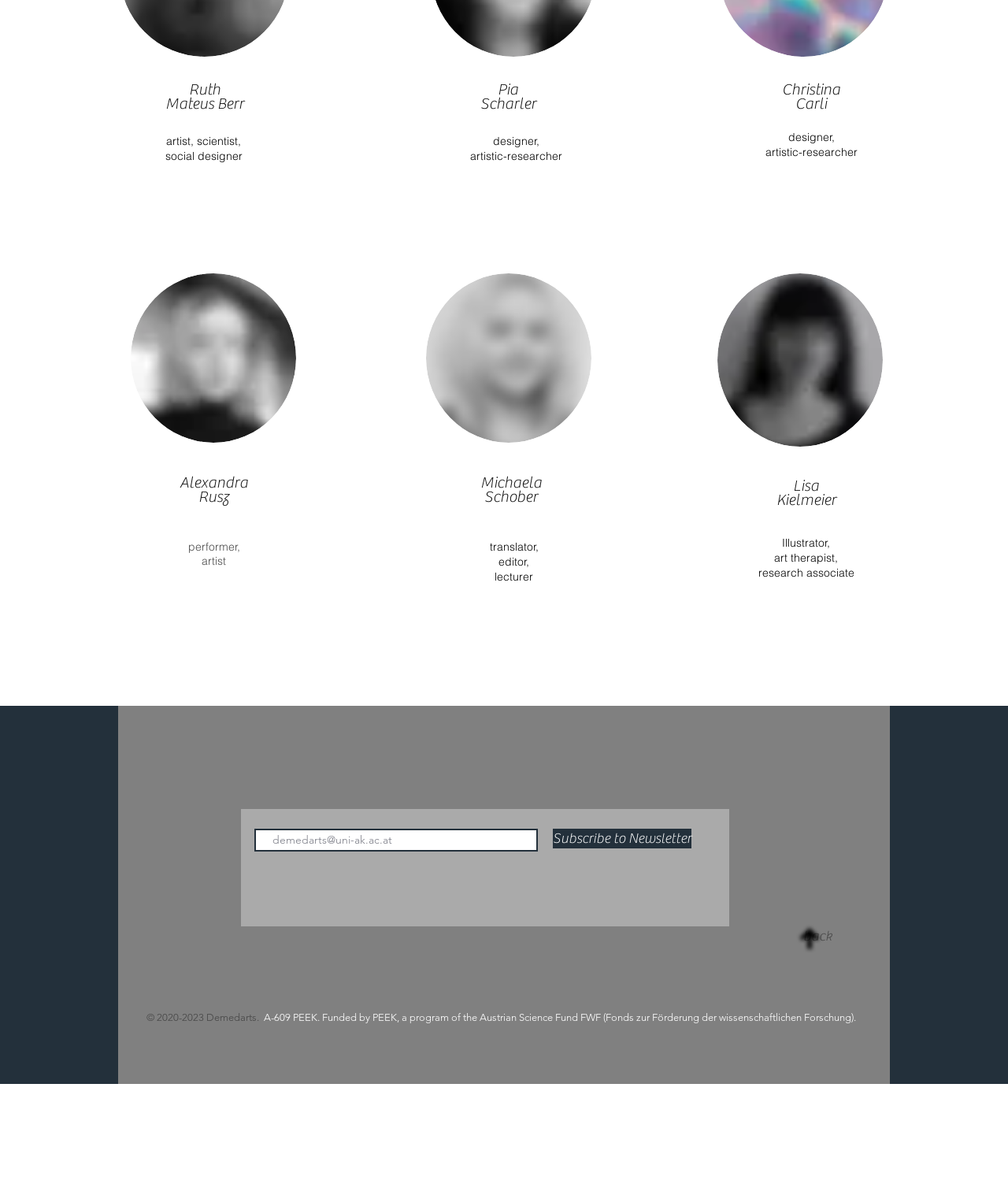Extract the bounding box coordinates for the UI element described by the text: "back". The coordinates should be in the form of [left, top, right, bottom] with values between 0 and 1.

[0.796, 0.776, 0.825, 0.79]